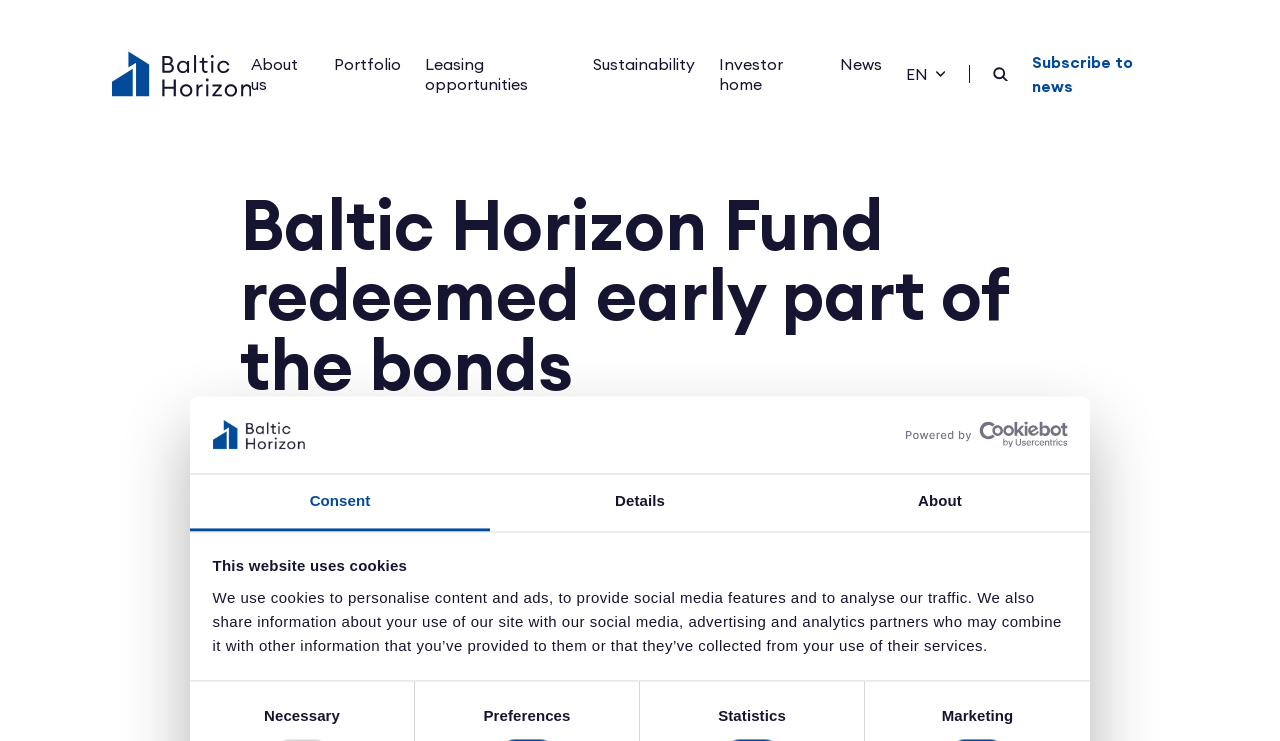Predict the bounding box for the UI component with the following description: "Investor home".

[0.562, 0.054, 0.637, 0.146]